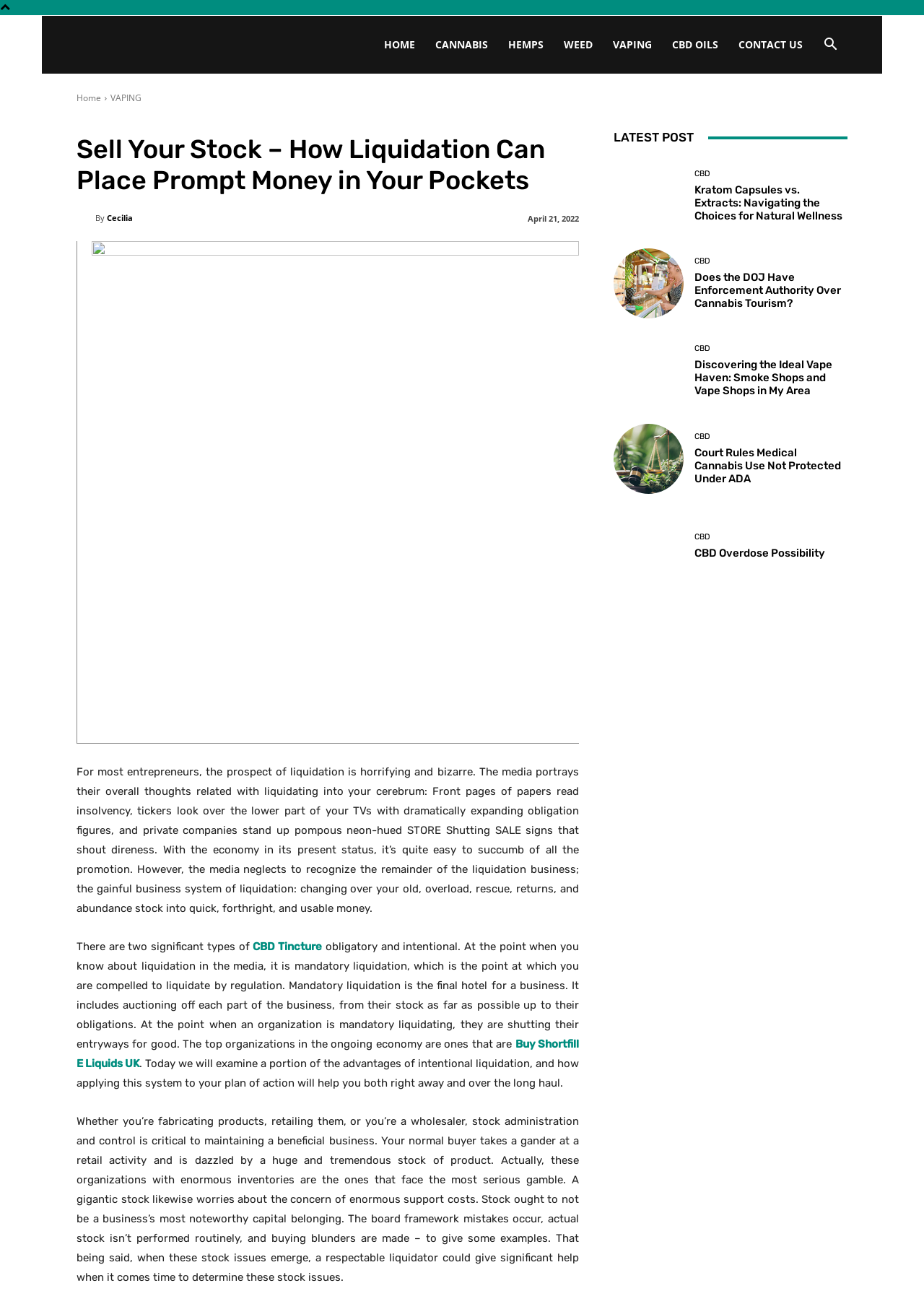What is the author's name of the article?
With the help of the image, please provide a detailed response to the question.

The author's name is mentioned at the top of the article, along with the date of publication, April 21, 2022. The author's name is Cecilia, and she has written an article about the benefits of intentional liquidation.